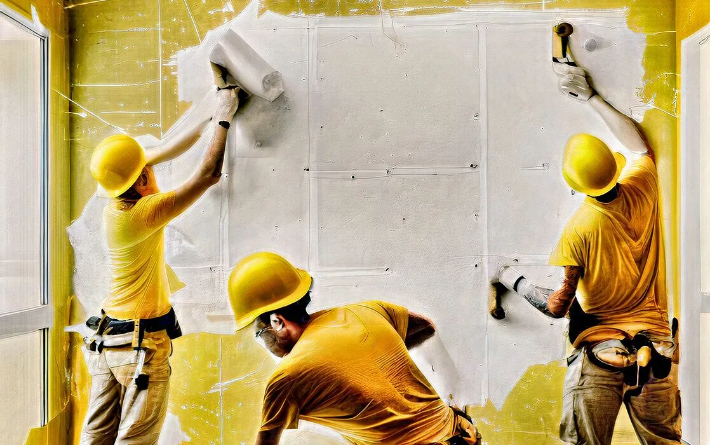What type of setting is hinted at in the background?
Please give a detailed and elaborate explanation in response to the question.

The bright and airy environment in the background hints at a residential setting, suggesting that the drywall installation or repair work is being done in a home or apartment, rather than a commercial or industrial space.